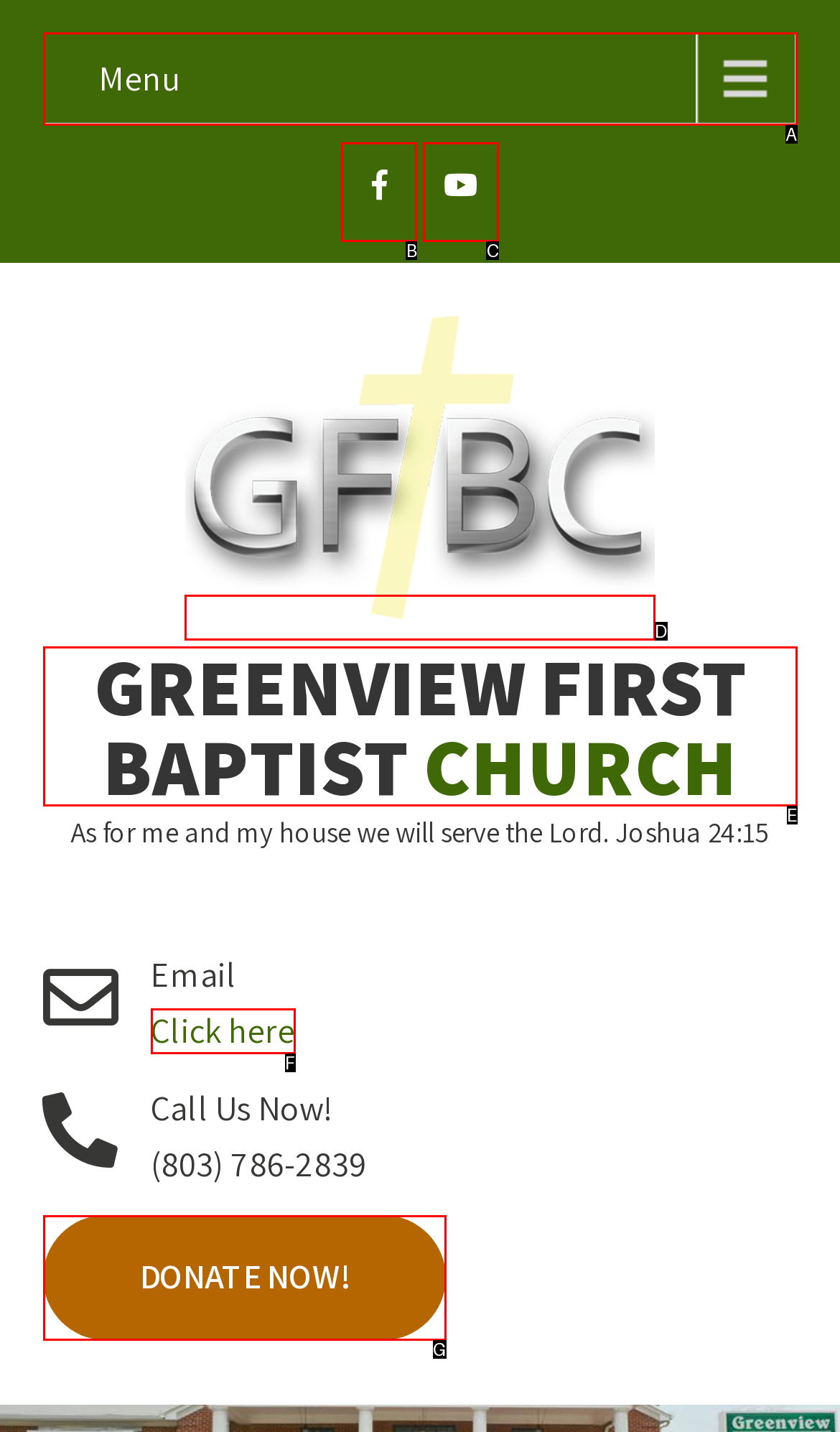Select the letter of the HTML element that best fits the description: Greenview First Baptist Church
Answer with the corresponding letter from the provided choices.

E